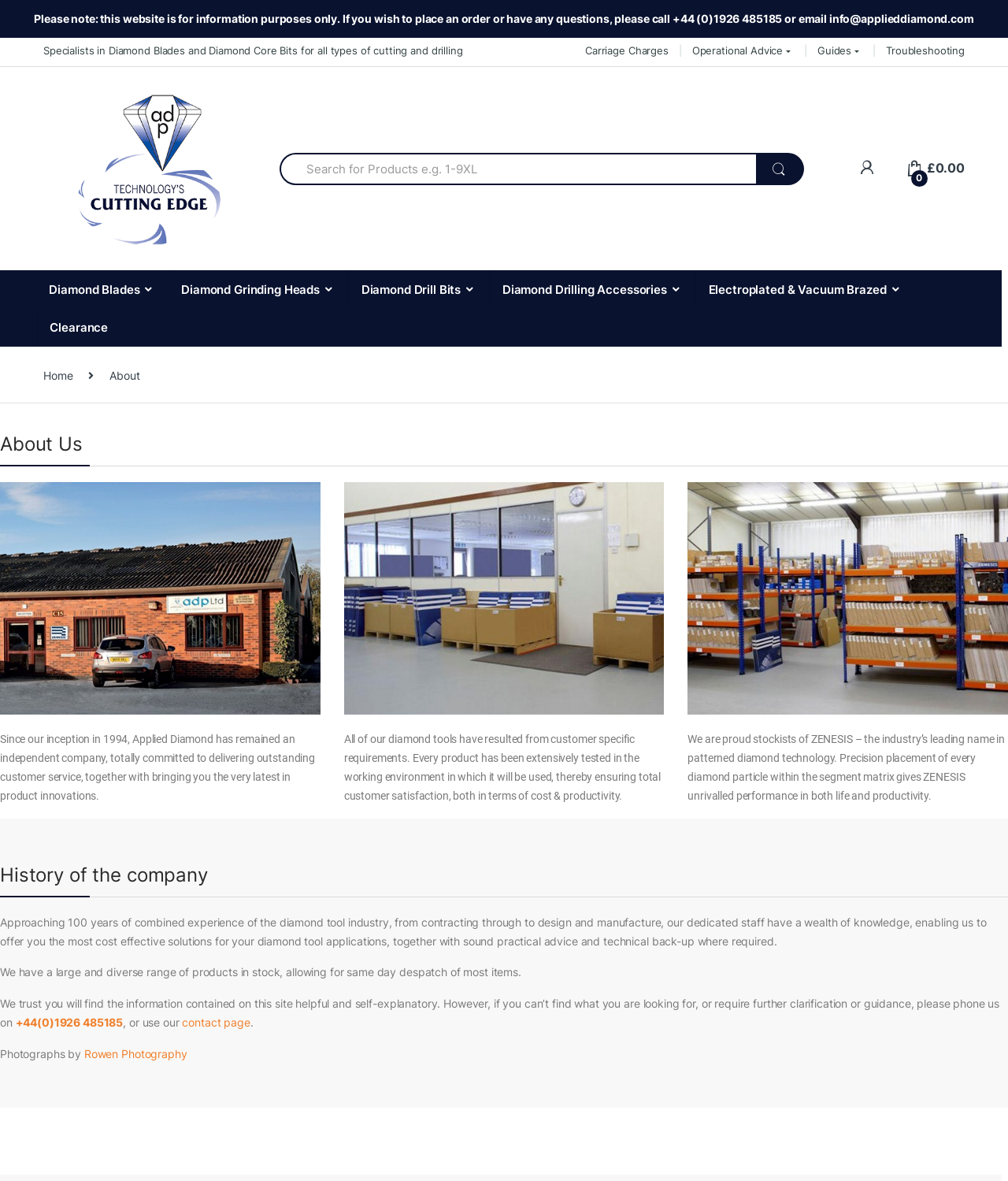Determine the bounding box coordinates of the clickable region to follow the instruction: "Click on About Us".

[0.043, 0.341, 0.957, 0.938]